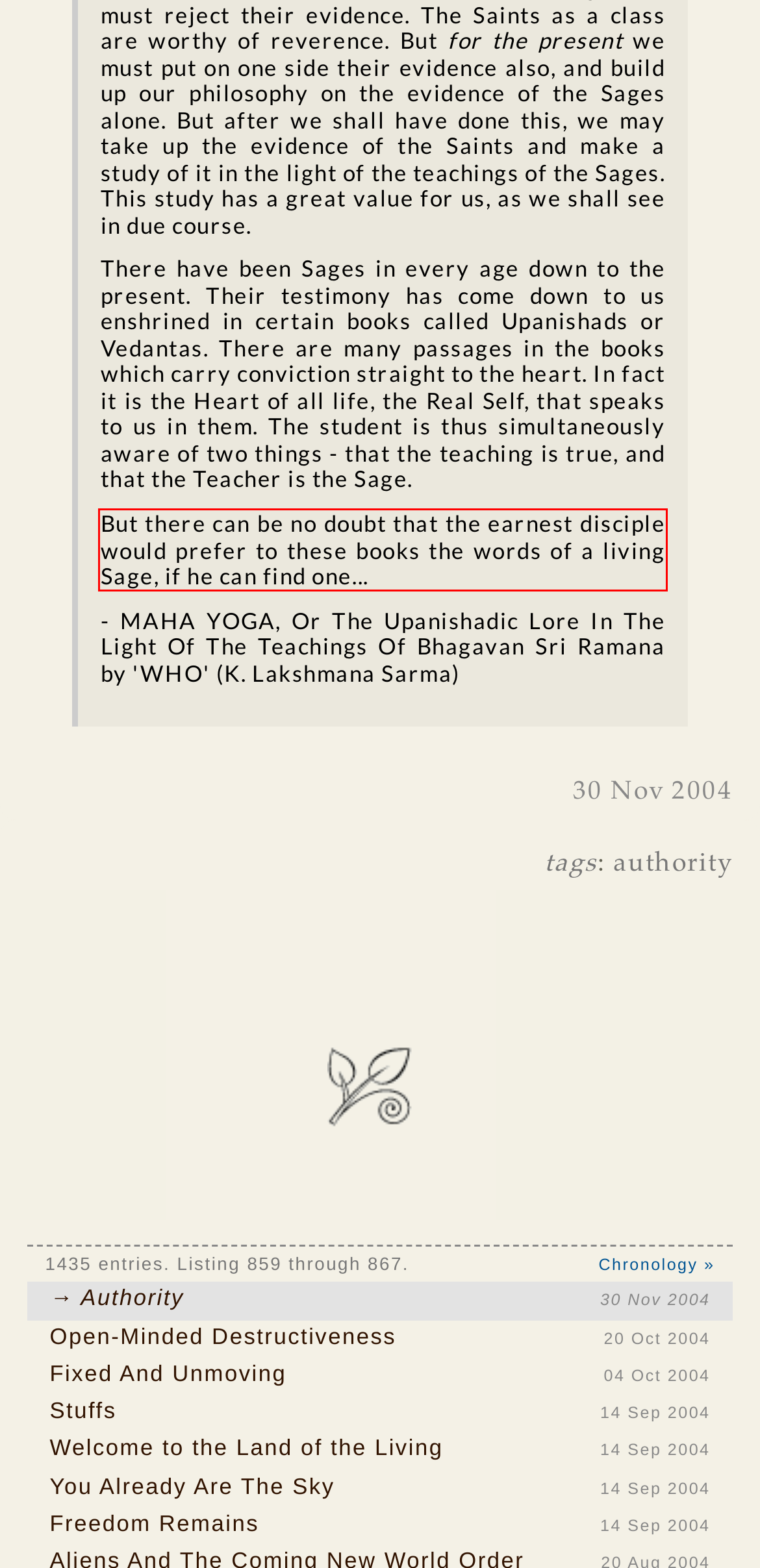You are given a screenshot with a red rectangle. Identify and extract the text within this red bounding box using OCR.

But there can be no doubt that the earnest disciple would prefer to these books the words of a living Sage, if he can find one...